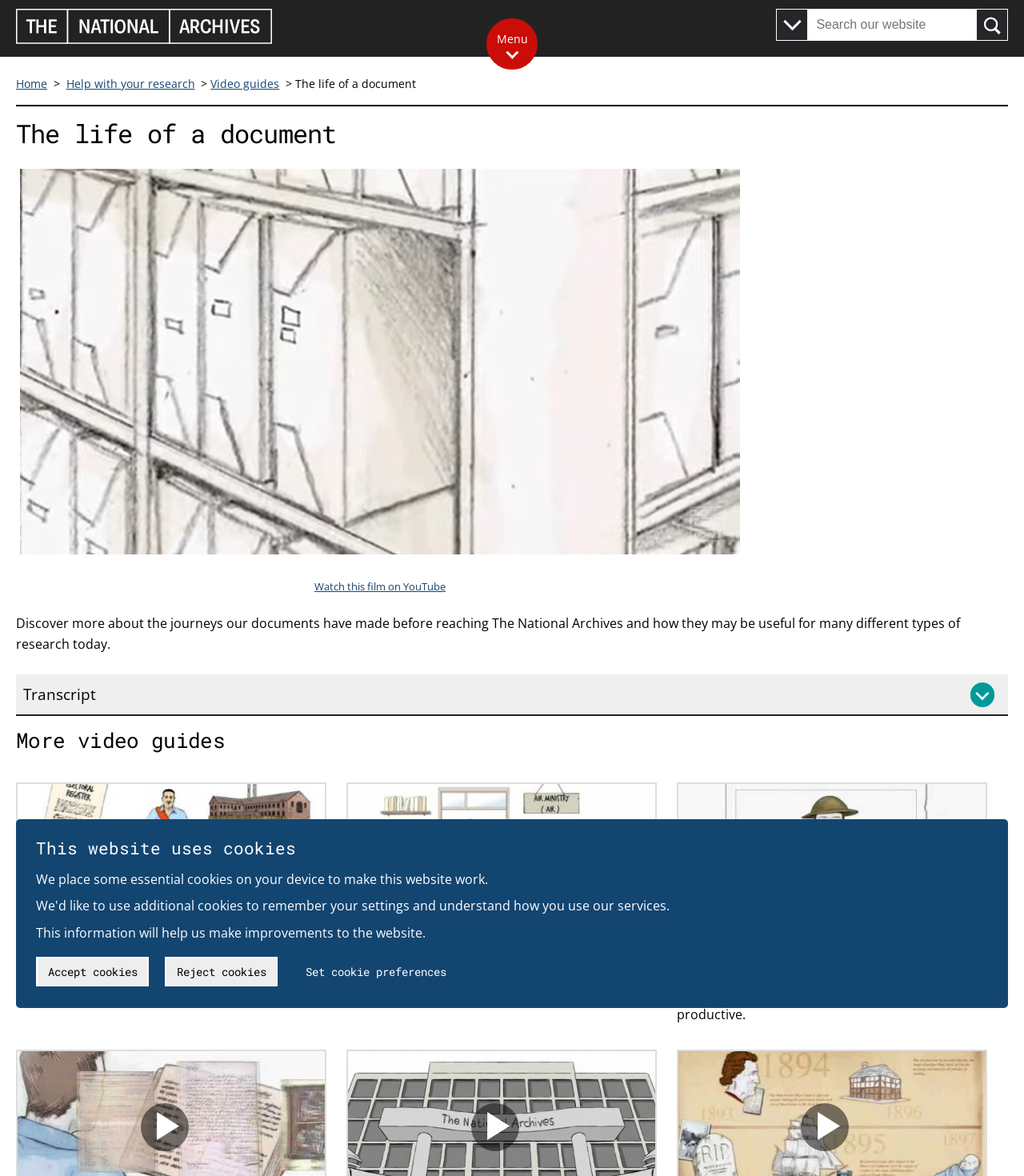Please identify the bounding box coordinates of the clickable element to fulfill the following instruction: "Toggle menu". The coordinates should be four float numbers between 0 and 1, i.e., [left, top, right, bottom].

[0.477, 0.017, 0.523, 0.058]